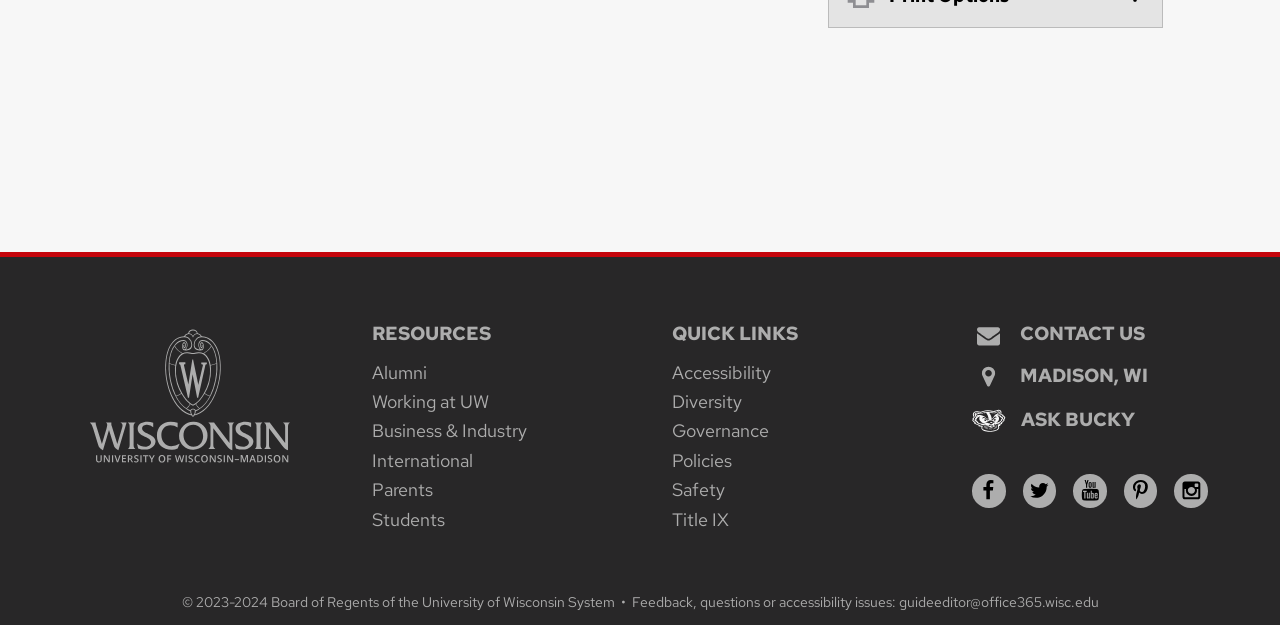Identify the bounding box coordinates of the region I need to click to complete this instruction: "Visit Alumni page".

[0.291, 0.575, 0.334, 0.615]